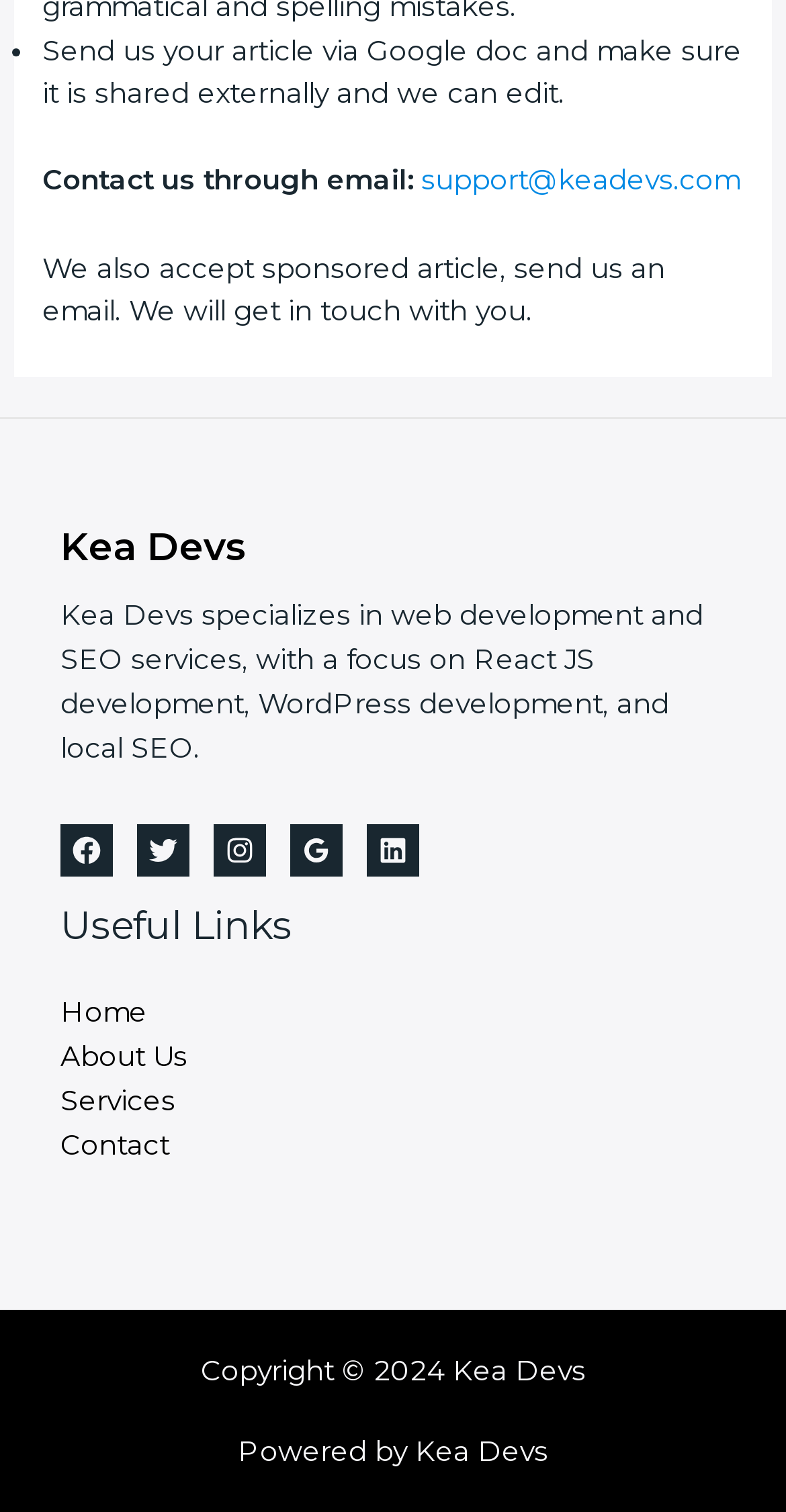Find the bounding box coordinates of the element you need to click on to perform this action: 'Send an email to support'. The coordinates should be represented by four float values between 0 and 1, in the format [left, top, right, bottom].

[0.536, 0.108, 0.941, 0.129]